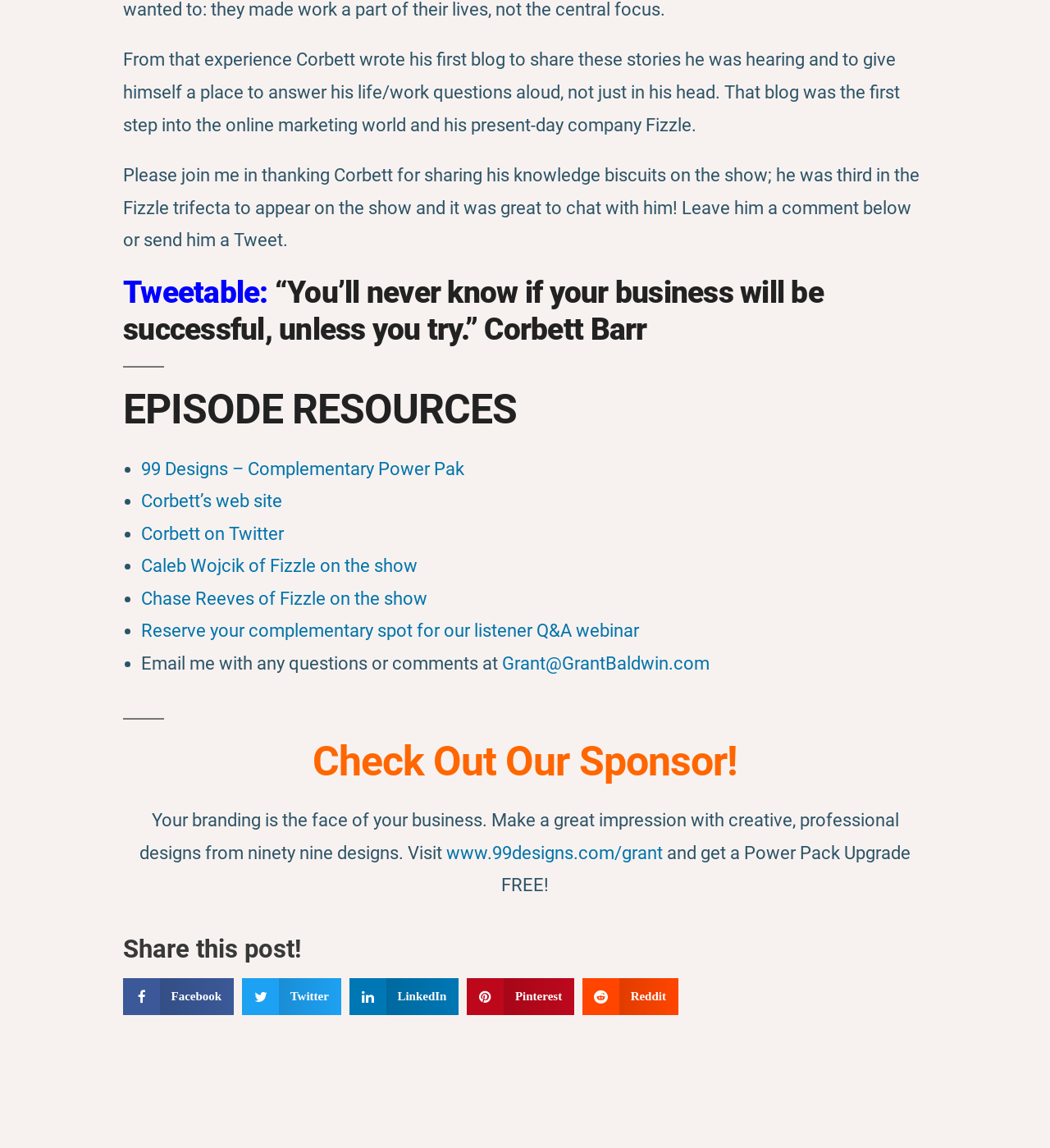Pinpoint the bounding box coordinates of the area that must be clicked to complete this instruction: "Tweet the quote".

[0.117, 0.239, 0.255, 0.27]